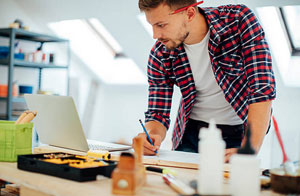What is the young man doing?
Please provide an in-depth and detailed response to the question.

The young man is leaning forward on a wooden table, intently looking at his laptop screen while simultaneously jotting down notes with a pencil, suggesting that he is engaged in research or planning a project.